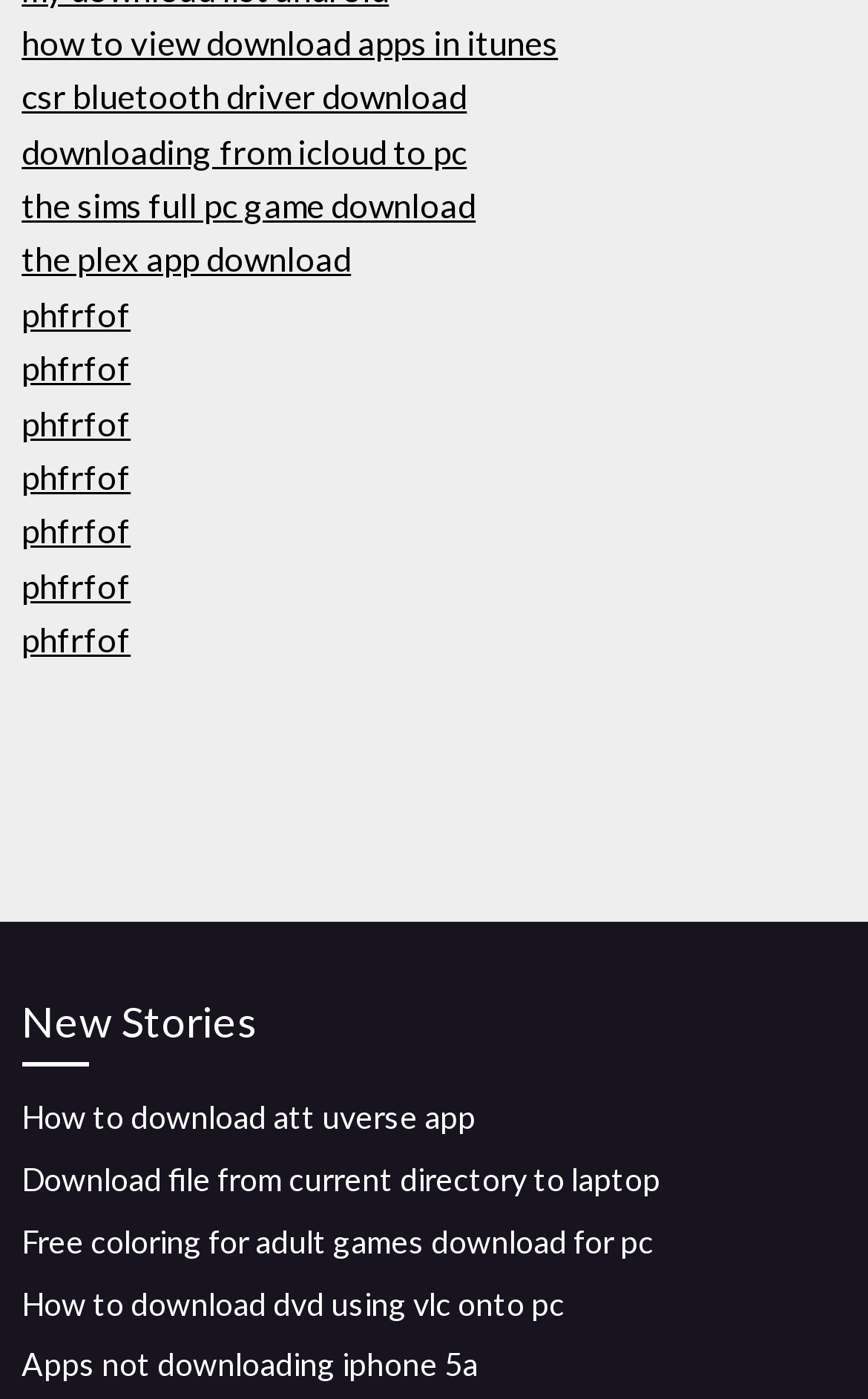Identify the bounding box of the UI component described as: "About Us".

None